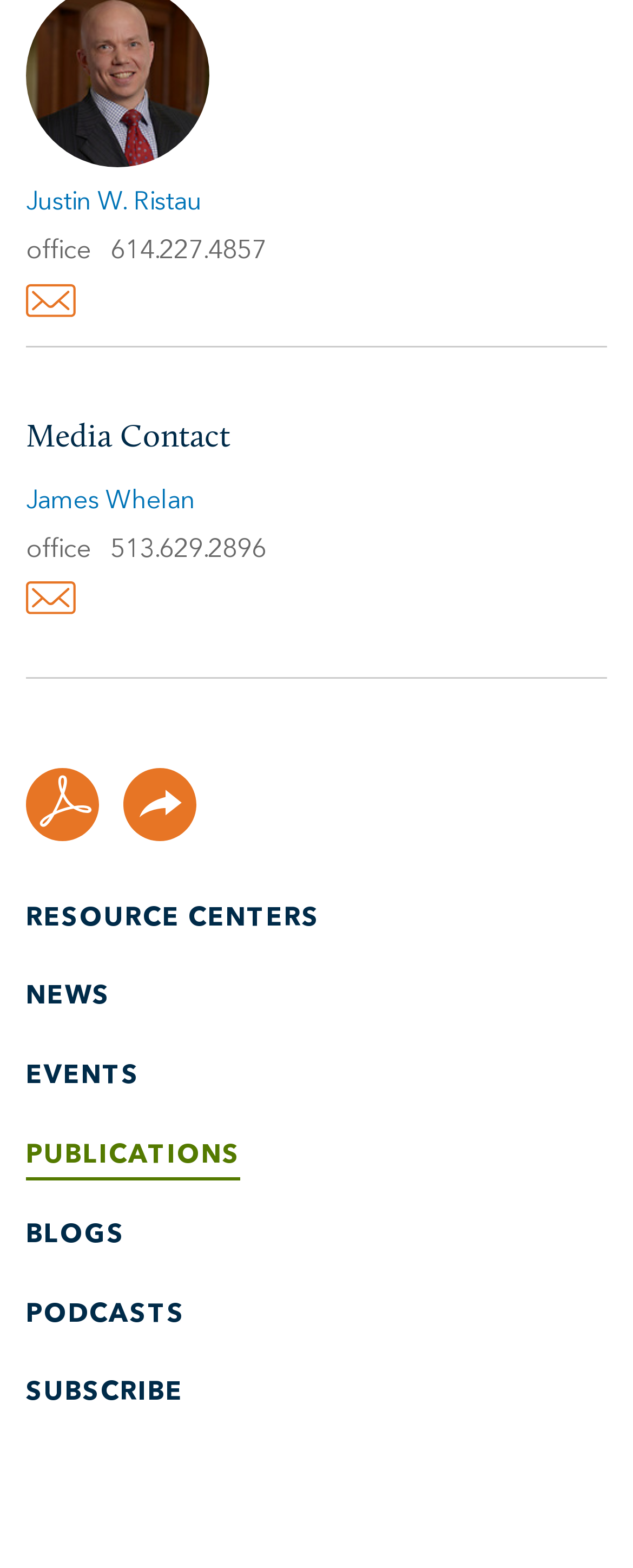Provide a one-word or short-phrase answer to the question:
What is the role of James Whelan?

Media Contact